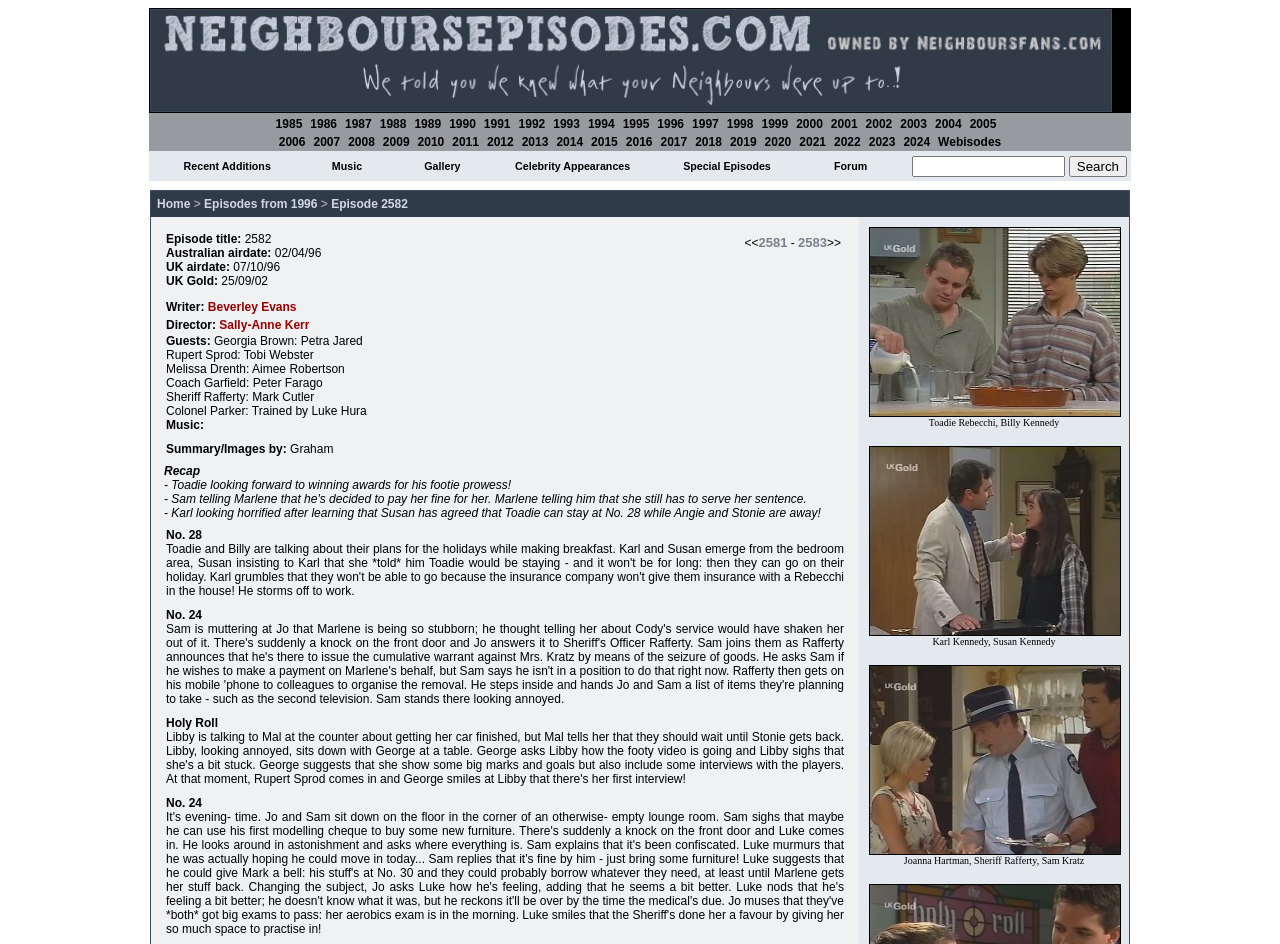Based on the element description "Webisodes", predict the bounding box coordinates of the UI element.

[0.733, 0.143, 0.782, 0.158]